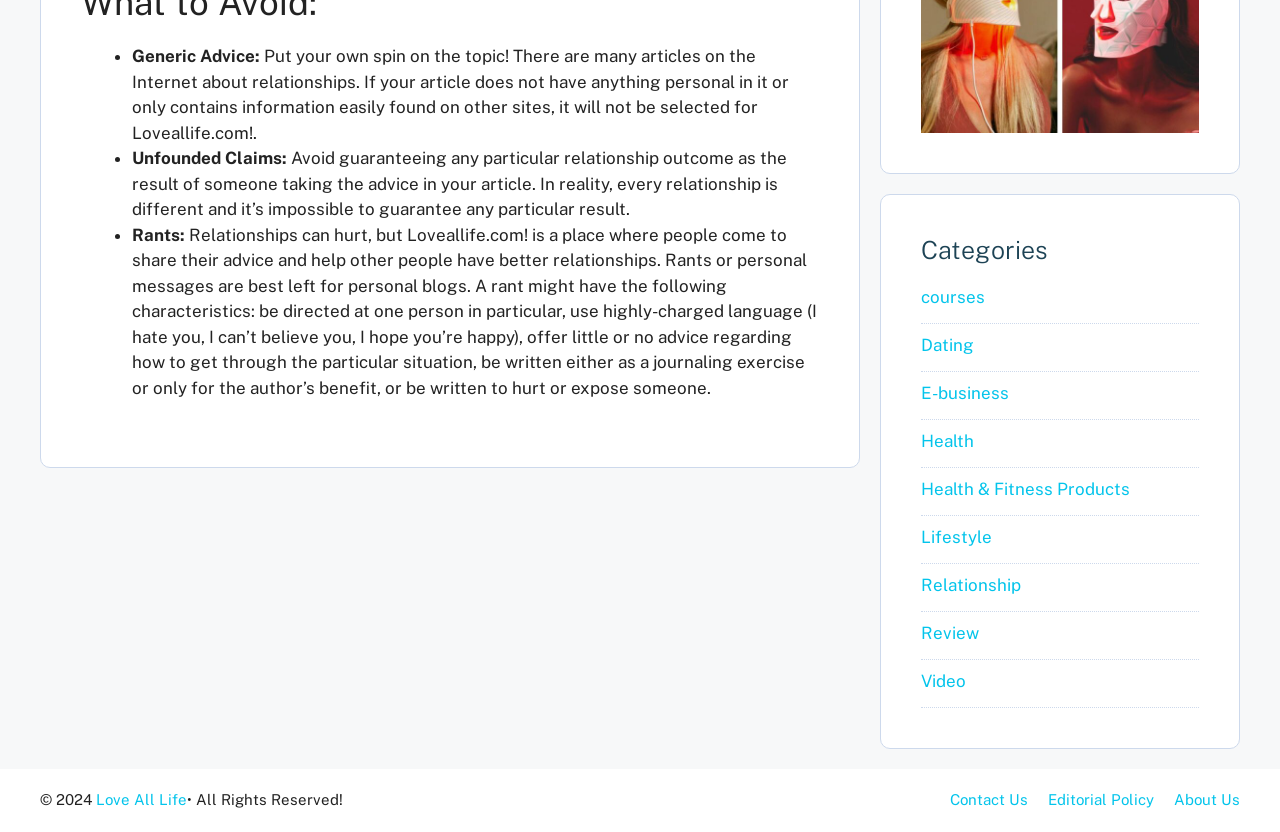Highlight the bounding box coordinates of the element that should be clicked to carry out the following instruction: "Follow Heartland RVs on Twitter". The coordinates must be given as four float numbers ranging from 0 to 1, i.e., [left, top, right, bottom].

None